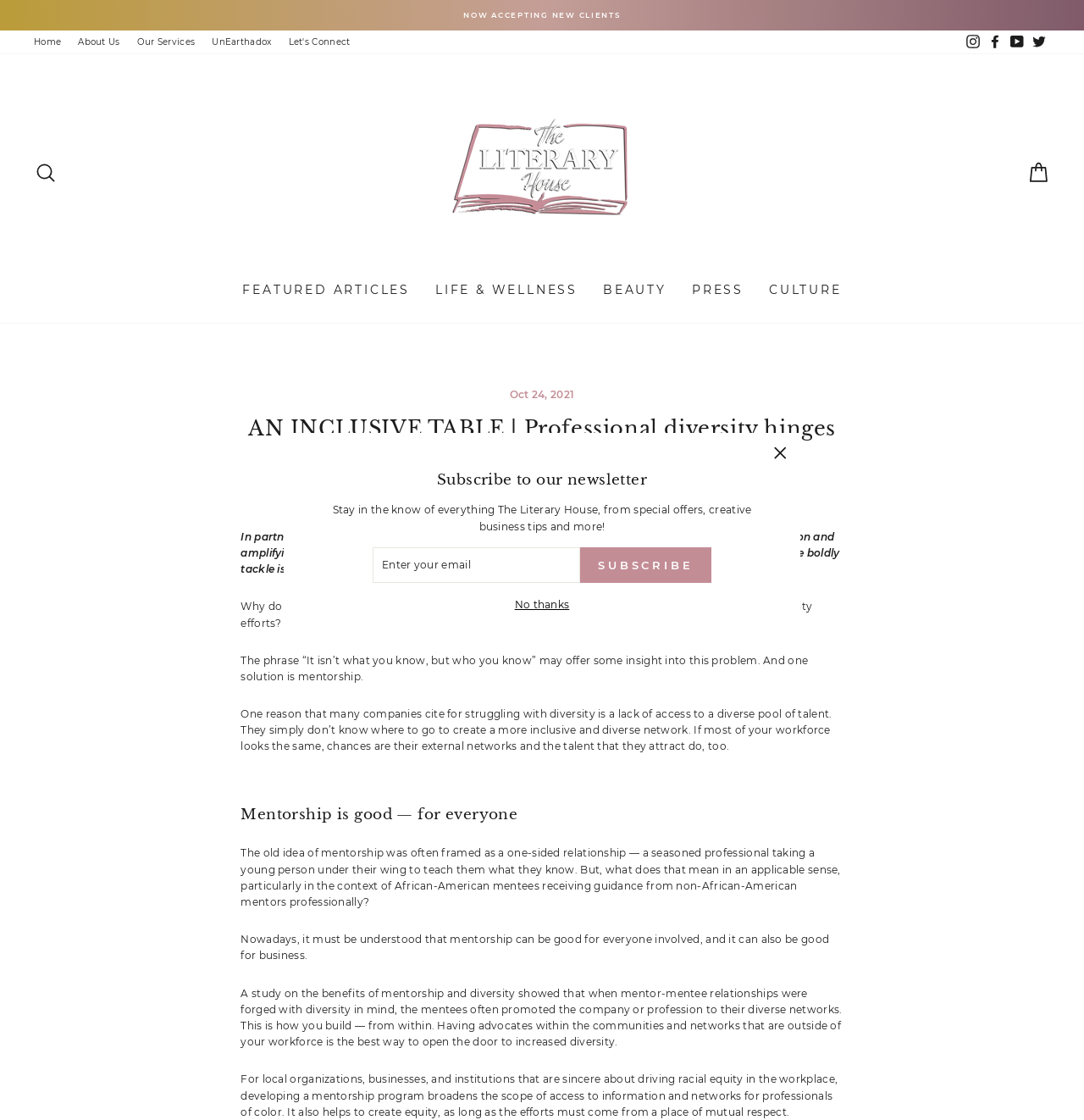Identify the bounding box coordinates for the UI element mentioned here: "Search". Provide the coordinates as four float values between 0 and 1, i.e., [left, top, right, bottom].

[0.022, 0.138, 0.062, 0.17]